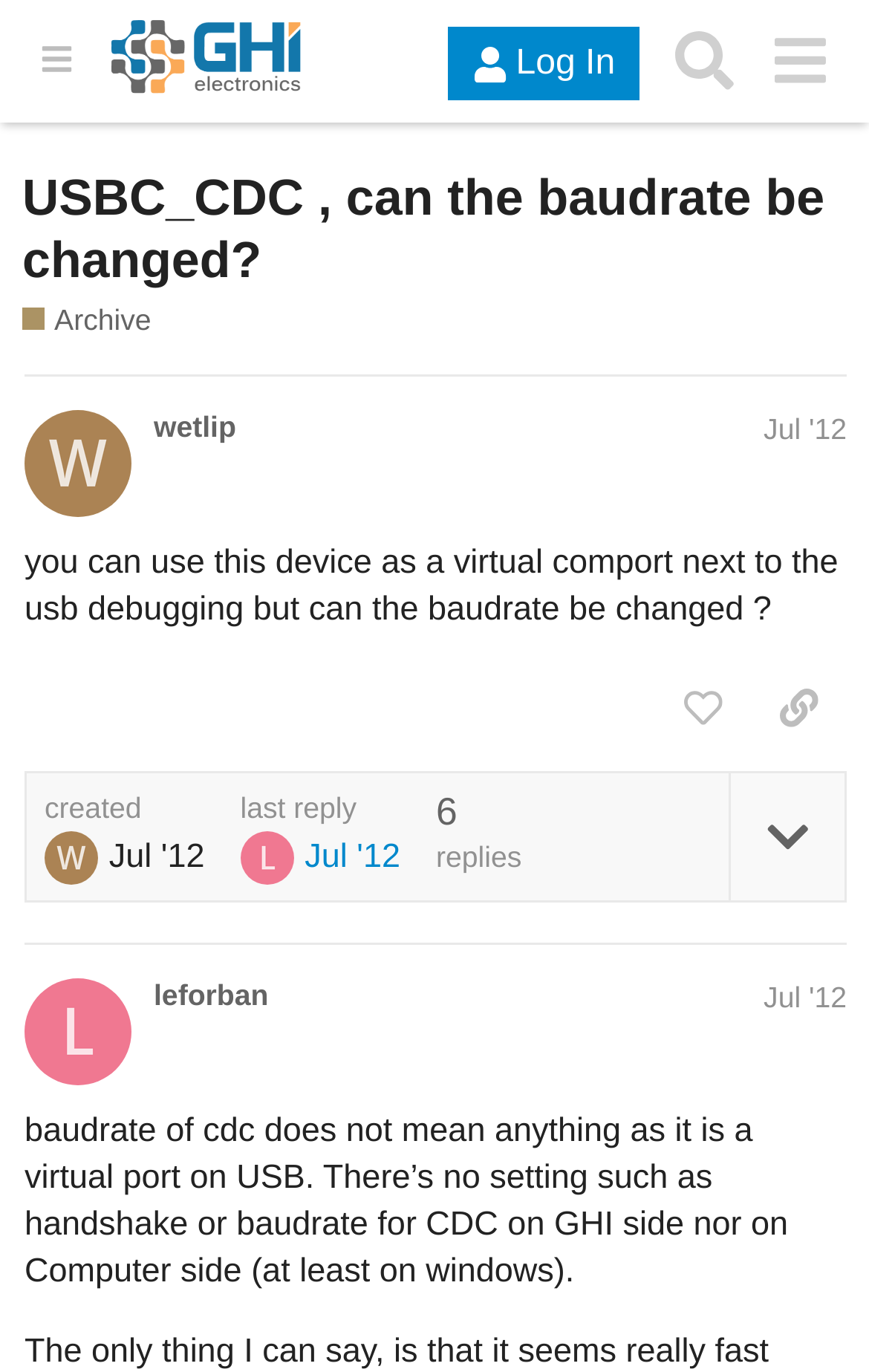Illustrate the webpage thoroughly, mentioning all important details.

This webpage appears to be a forum discussion thread. At the top, there is a header section with a hamburger menu button, a link to "GHI Electronics' Forums" accompanied by an image, a "Log In" button, a "Search" button, and another menu button. Below the header, there is a heading that displays the title of the discussion thread, "USBC_CDC, can the baudrate be changed?".

The main content of the webpage is divided into two posts. The first post, labeled as "#1" by user "wetlip" in July 2012, contains a question about using a device as a virtual comport and whether the baudrate can be changed. Below the question, there are buttons to like the post, copy a link to the post, and expand topic details.

The second post, labeled as a reply by user "leforban" in July 2012, provides an answer to the question, stating that the baudrate of CDC does not mean anything as it is a virtual port on USB and there is no setting for handshake or baudrate for CDC on GHI side or computer side.

Throughout the webpage, there are various buttons and links, including a link to the "Archive" section, which contains a description of outdated old discussions moved from an old forum.